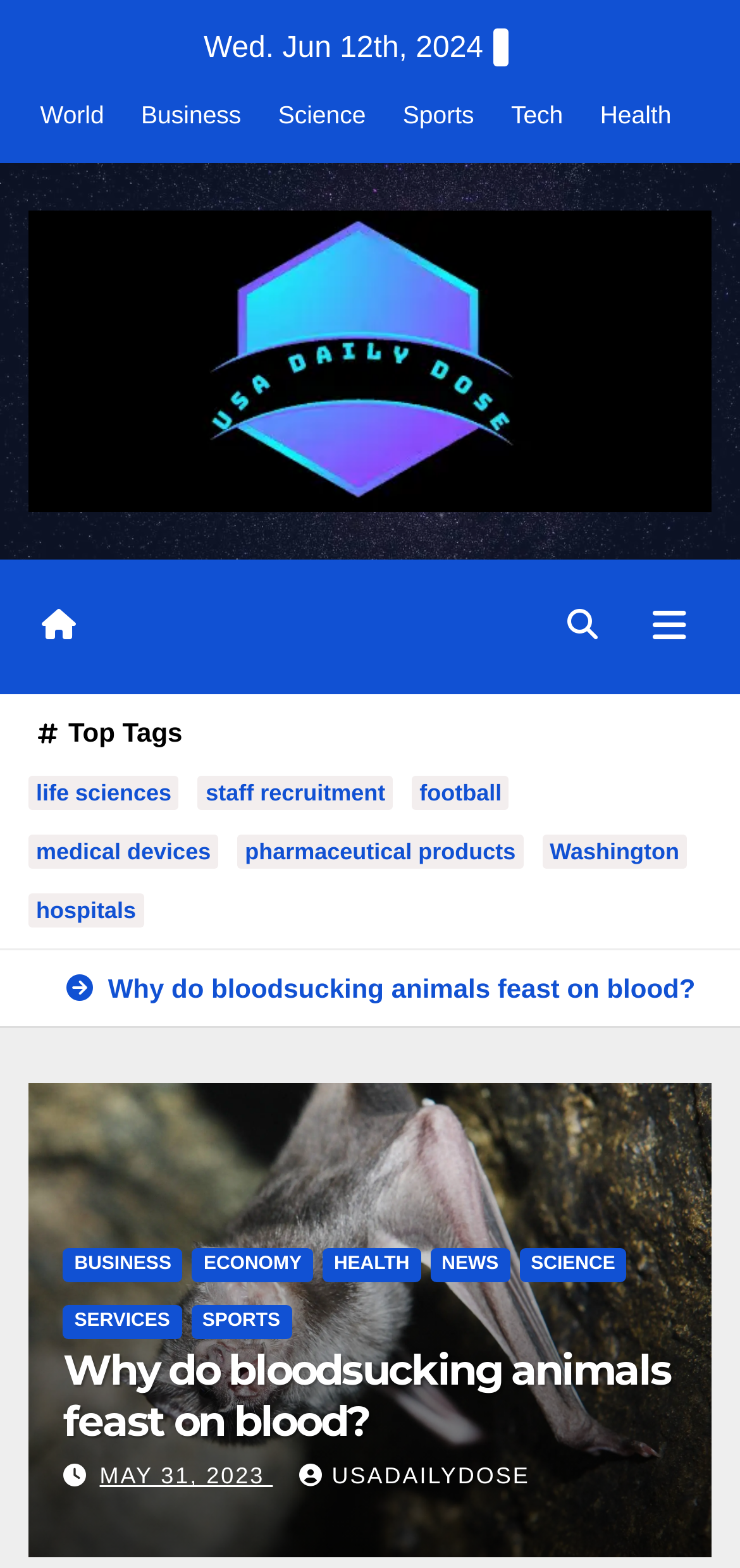Provide a thorough description of the webpage's content and layout.

The webpage is a news aggregator site focused on science news. At the top, there is a date display showing "Wed. Jun 12th, 2024". Below the date, there is a navigation menu with links to different categories, including "World", "Business", "Science", "Sports", "Tech", and "Health". 

To the right of the navigation menu, there are two buttons: a search icon and a toggle navigation button. Below the navigation menu, there is a section labeled "Top Tags" with links to popular tags such as "life sciences", "staff recruitment", "football", and more.

The main content of the page is an article section, where there are multiple news articles listed. The first article has a heading "Why do bloodsucking animals feast on blood?" with a link to the full article. Below the heading, there are links to related categories such as "BUSINESS", "ECONOMY", "HEALTH", and more. 

Further down, there is another news article with a heading "Why do bloodsucking animals feast on blood?" and a link to the full article. Below this article, there is a link to another news article with the date "MAY 31, 2023" and a link to a news source "USADAILYDOSE".